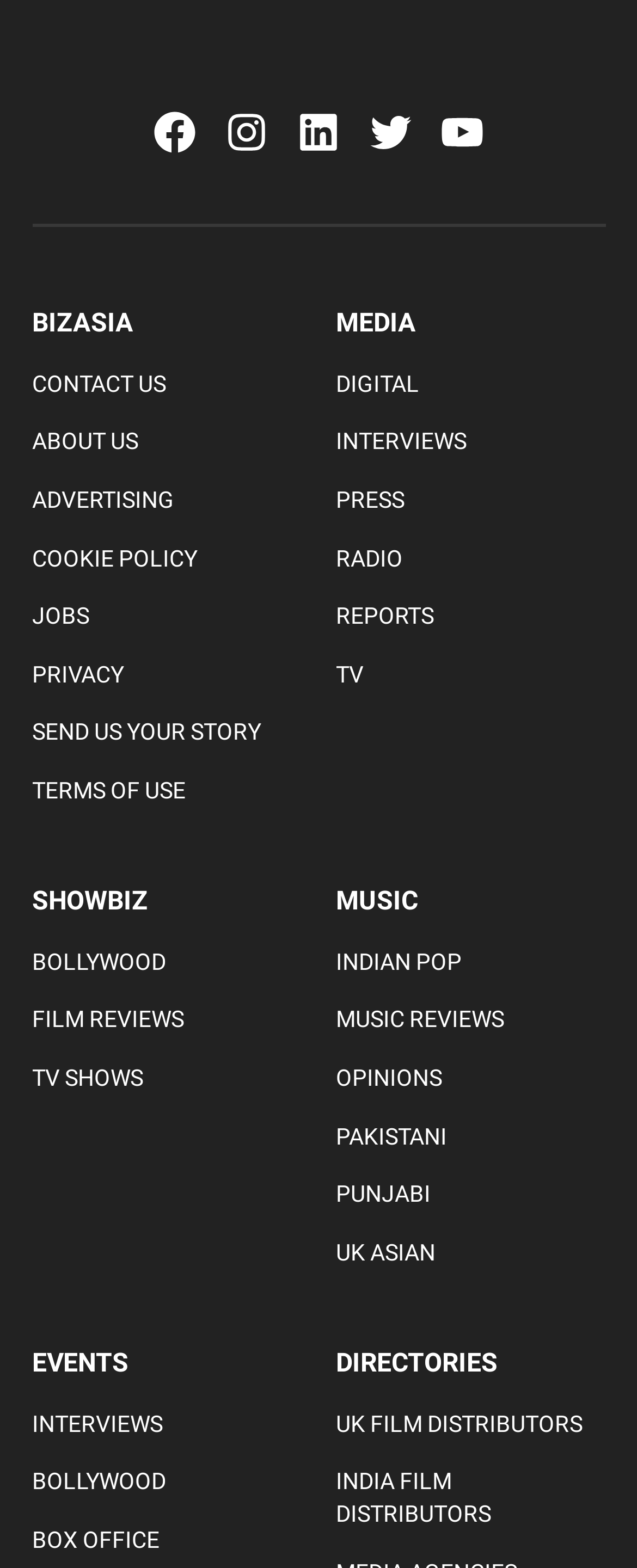Identify the bounding box coordinates for the UI element described as: "UK Film Distributors". The coordinates should be provided as four floats between 0 and 1: [left, top, right, bottom].

[0.527, 0.898, 0.95, 0.919]